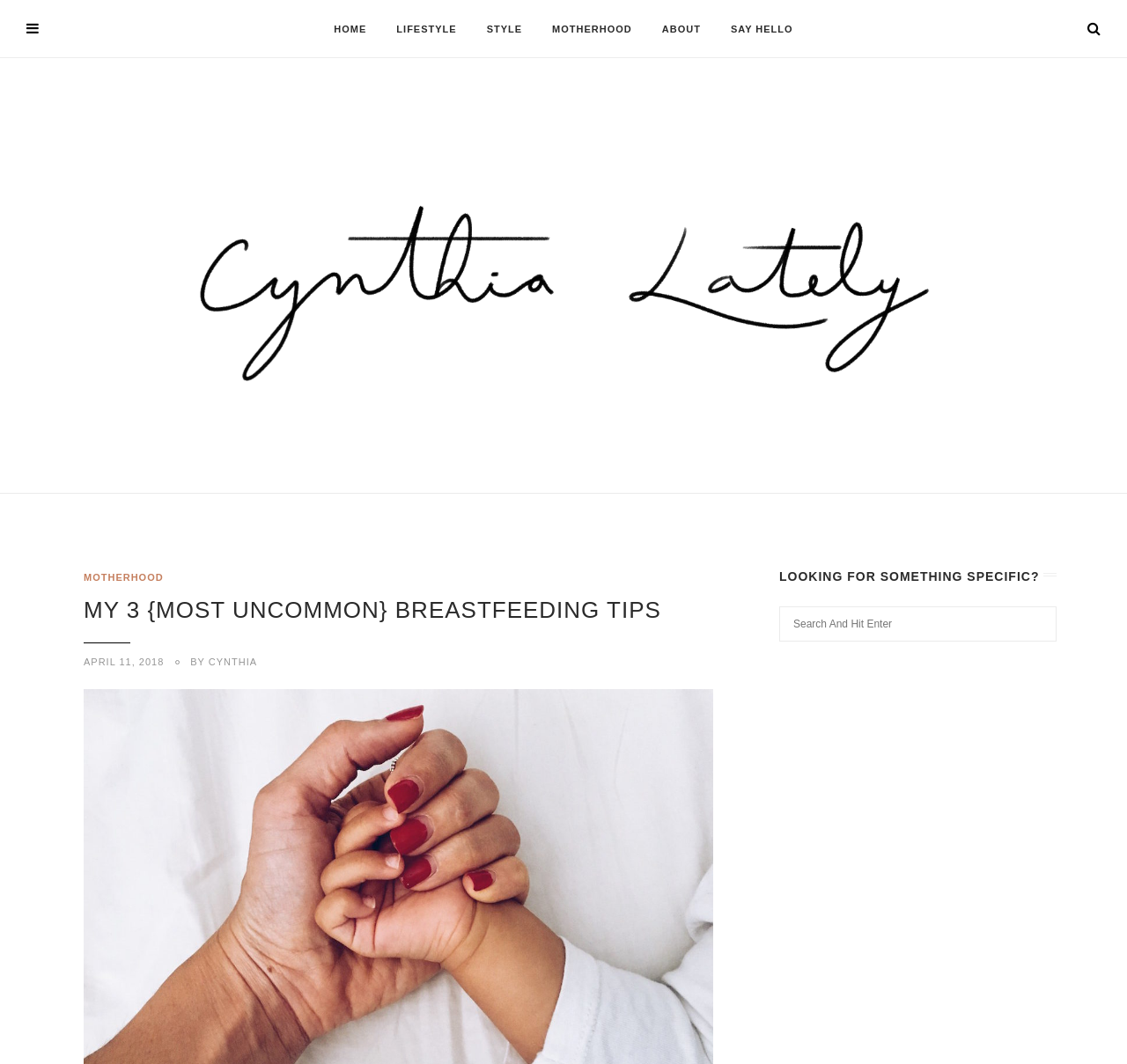Please identify the bounding box coordinates of the element that needs to be clicked to perform the following instruction: "go to home page".

[0.285, 0.0, 0.337, 0.049]